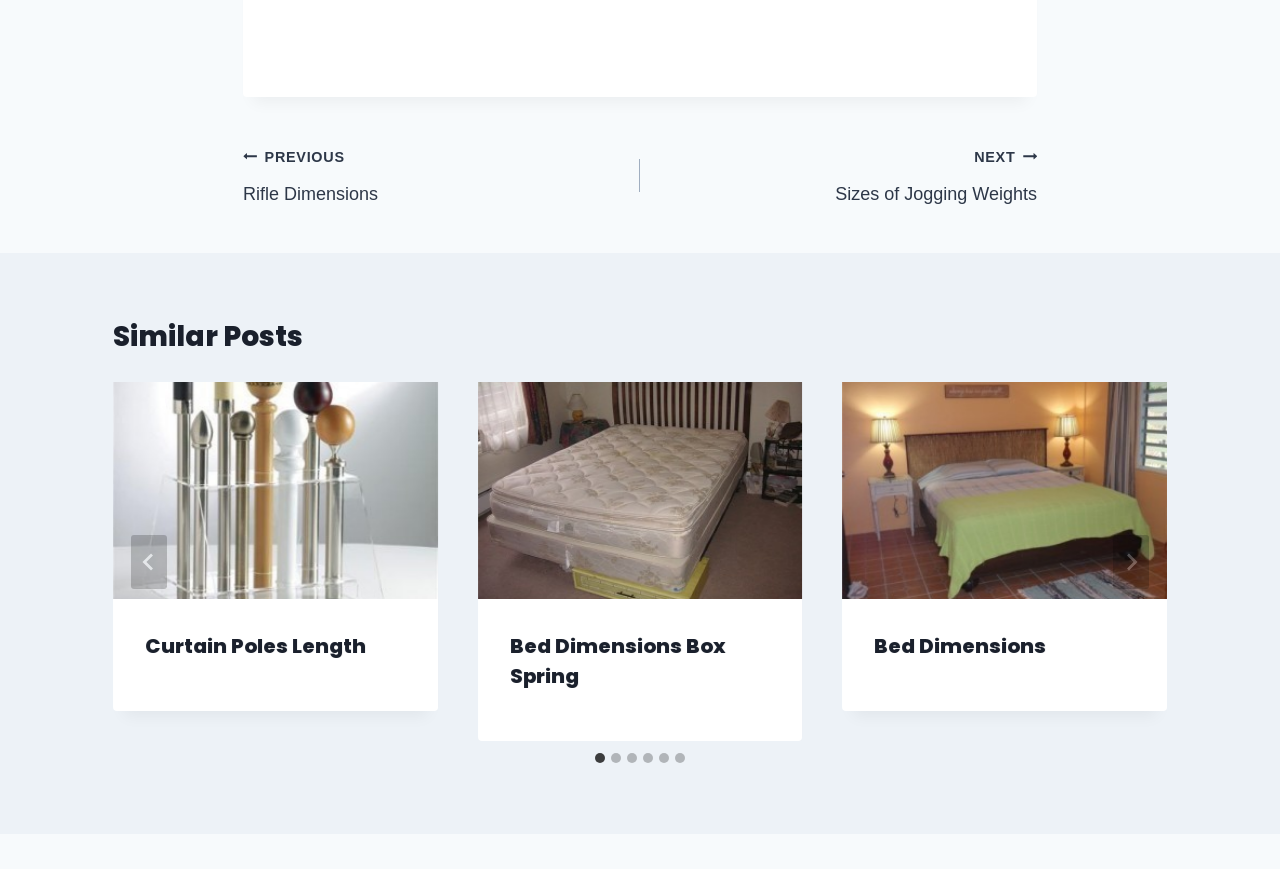What is the purpose of the 'NEXT' button?
Please describe in detail the information shown in the image to answer the question.

The 'NEXT' button is located in the navigation section of the webpage, and it is likely used to navigate to the next post. This is inferred from the context of the navigation section, which includes a 'PREVIOUS' button and post titles.